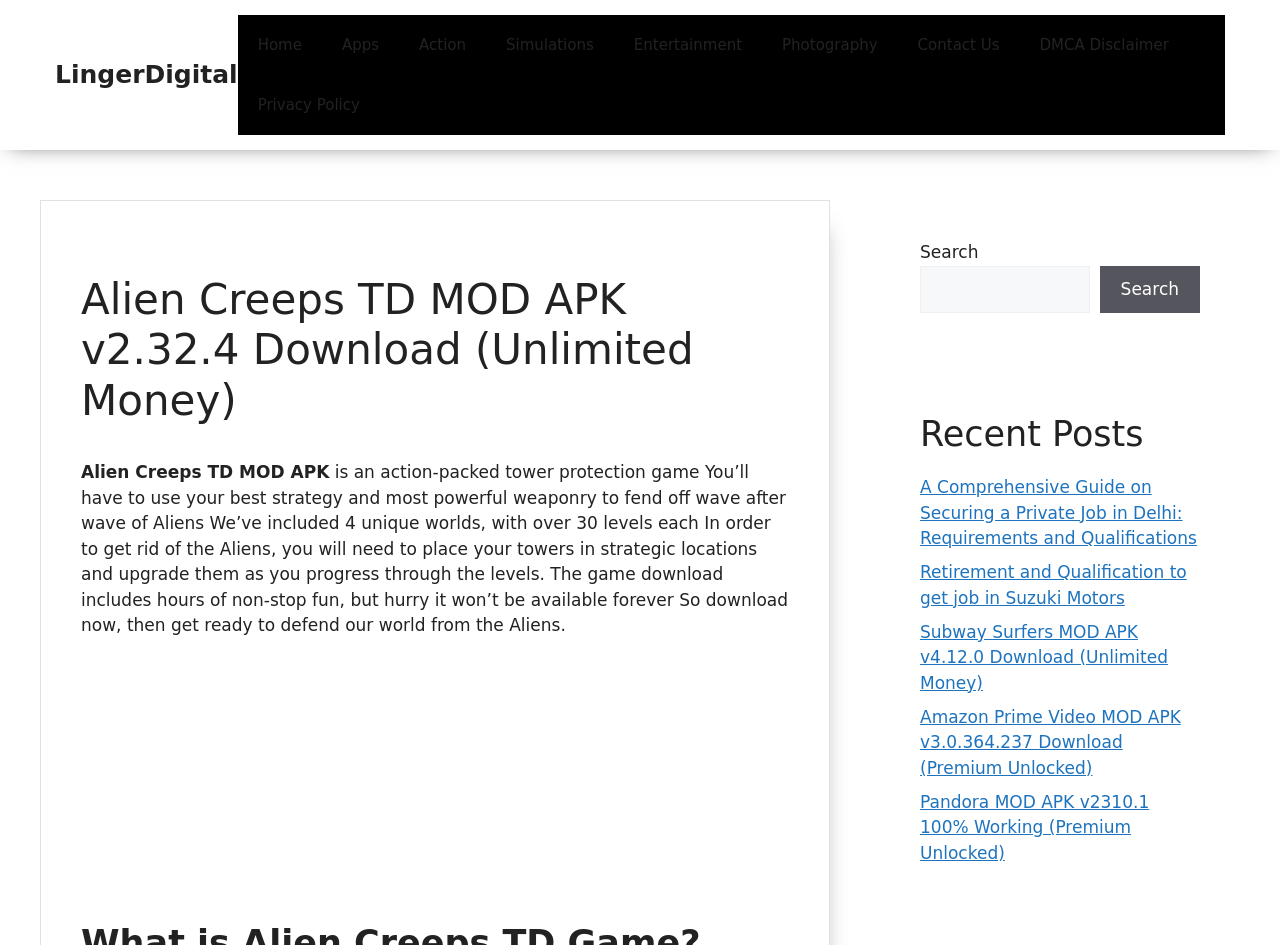What is the category of the link 'Subway Surfers MOD APK v4.12.0 Download (Unlimited Money)'?
Answer with a single word or phrase, using the screenshot for reference.

Action